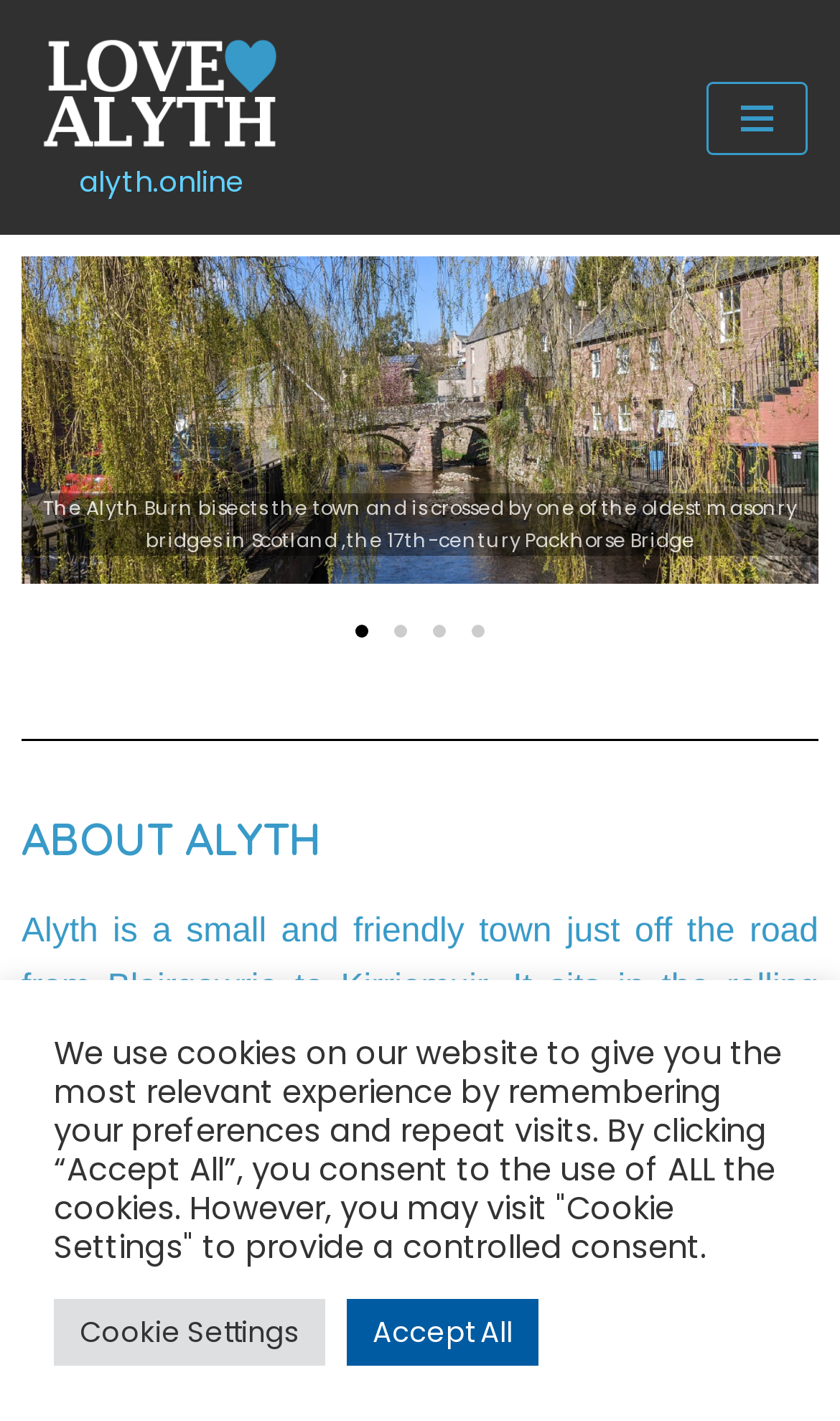How many slides are available in the carousel?
Please ensure your answer to the question is detailed and covers all necessary aspects.

I counted the number of 'Go to slide' elements inside the carousel, which are 4, indicating that there are 4 slides available.